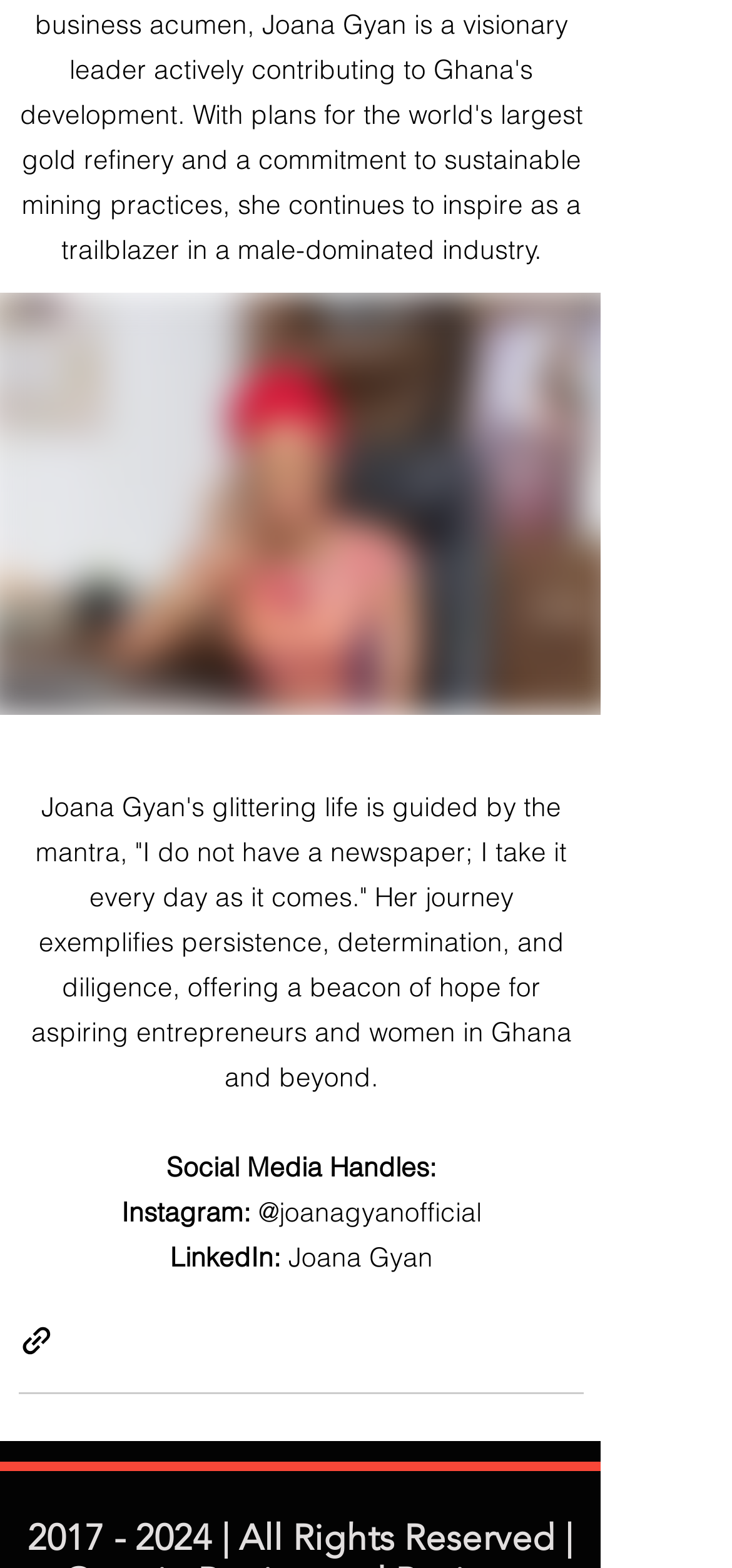Please provide the bounding box coordinate of the region that matches the element description: aria-label="Share via link". Coordinates should be in the format (top-left x, top-left y, bottom-right x, bottom-right y) and all values should be between 0 and 1.

[0.026, 0.844, 0.074, 0.866]